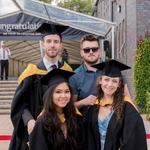Describe the image thoroughly.

The image captures a joyful moment at a graduation ceremony, featuring a group of four graduates proudly displaying their achievements. The individuals are dressed in traditional black graduation gowns and mortarboards adorned with golden accents, symbolizing their hard work and dedication. 

In the background, a tented structure and steps suggest a celebratory atmosphere, with a banner reading "Congratulations" looming above, highlighting the significance of this occasion. This image represents the culmination of years of study and personal growth, celebrating the newfound opportunities that lie ahead for these graduates as they embark on their professional journeys, especially in fields such as medicine, where such milestones are crucial for career advancement.